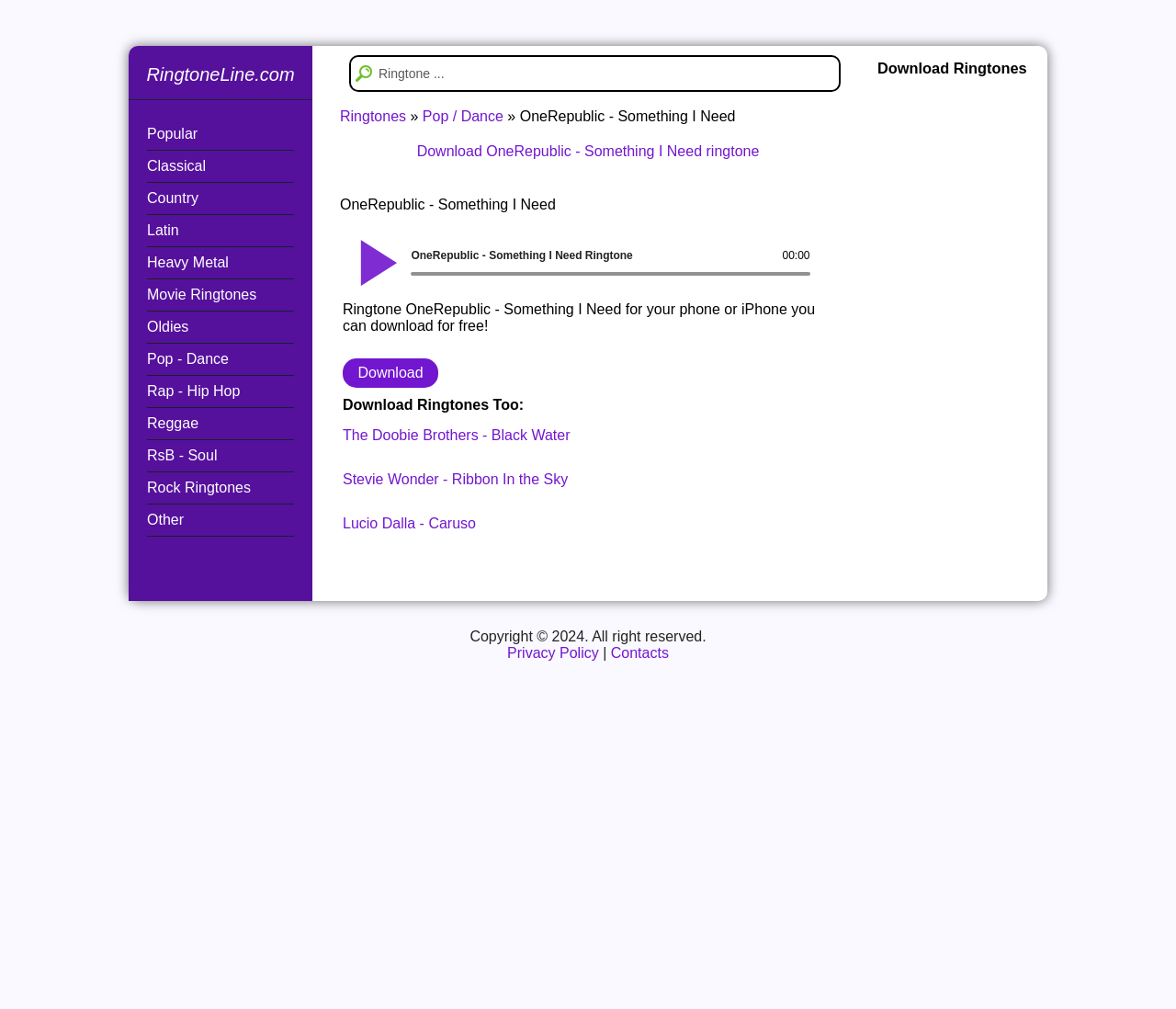Identify the bounding box coordinates for the region to click in order to carry out this instruction: "Visit the 'CICEK1' website". Provide the coordinates using four float numbers between 0 and 1, formatted as [left, top, right, bottom].

None